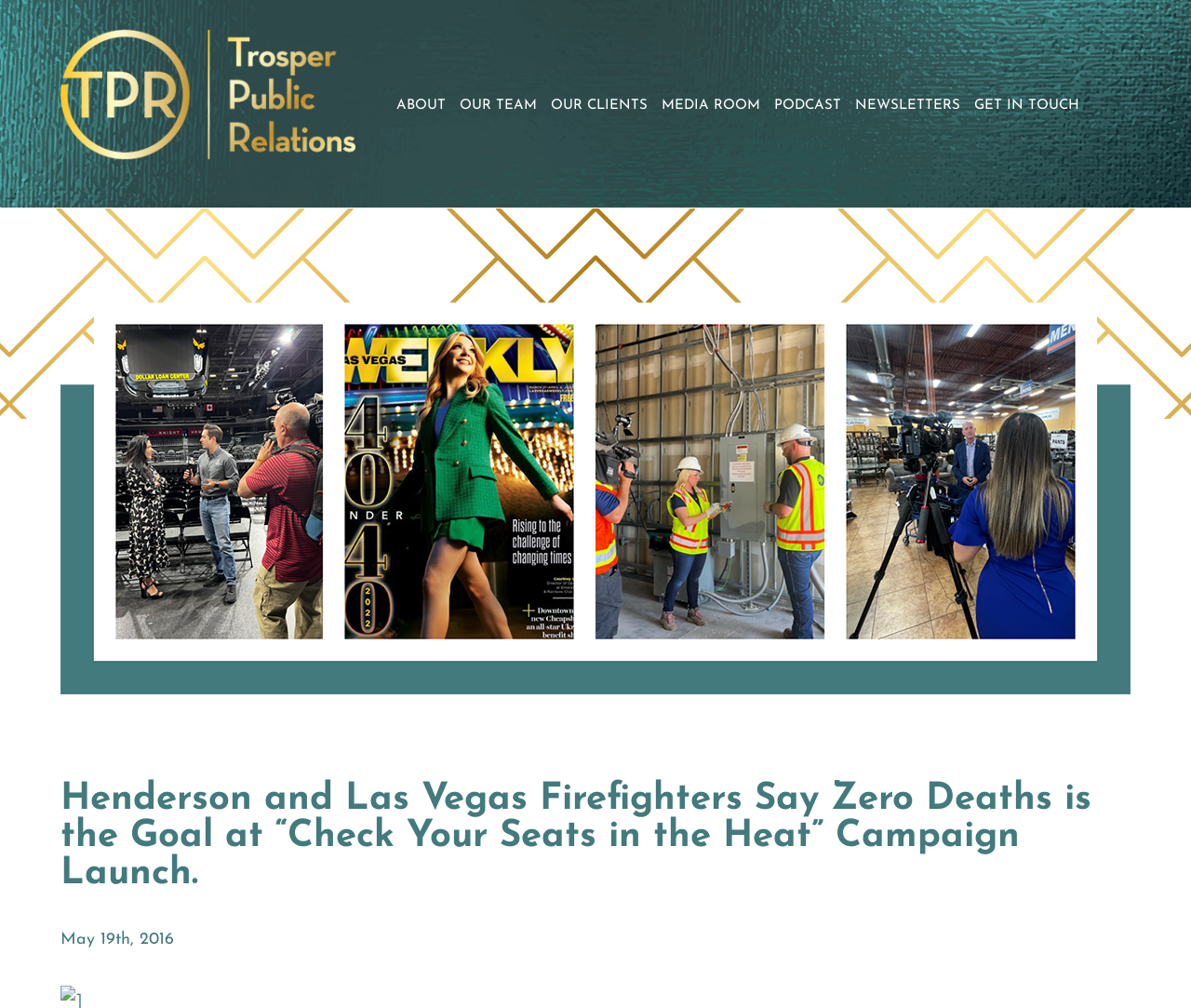Craft a detailed narrative of the webpage's structure and content.

The webpage appears to be a news article or press release about the launch of a safety outreach campaign called "Check Your Seats in the Heat" by Henderson and Las Vegas firefighters. 

At the top left of the page, there is a logo image with a corresponding link. Below the logo, there is a large image that spans almost the entire width of the page. 

The main content of the page is divided into two sections. The top section contains a title, "Henderson and Las Vegas Firefighters Say Zero Deaths is the Goal at “Check Your Seats in the Heat” Campaign Launch", and a date, "May 19th, 2016", which is positioned at the bottom right of this section. 

The bottom section contains a navigation menu with six links, including "GET IN TOUCH", "NEWSLETTERS", "PODCAST", "MEDIA ROOM", "OUR CLIENTS", and "ABOUT", which are aligned horizontally and positioned at the top right of the page.